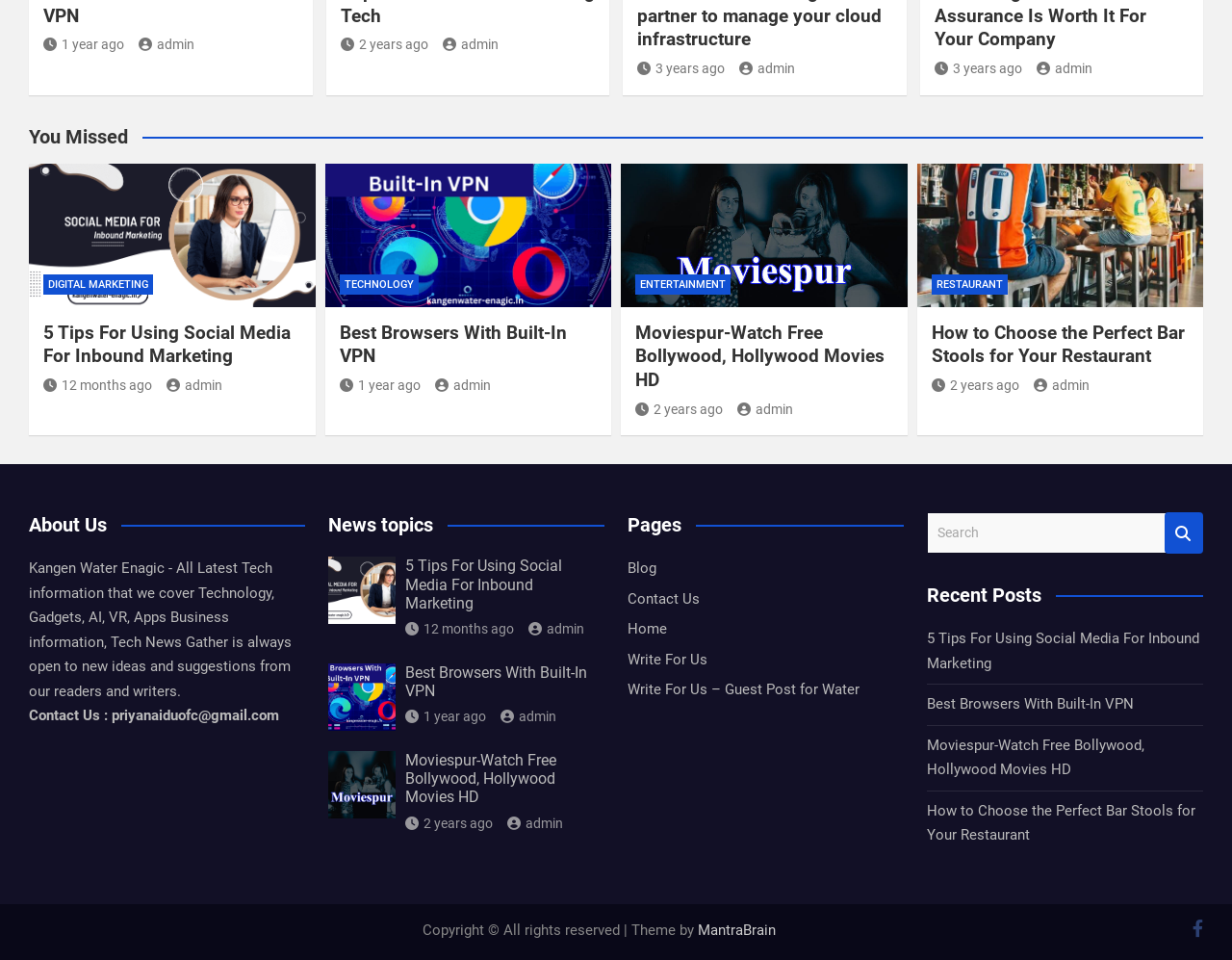Locate the bounding box coordinates of the element to click to perform the following action: 'Search for something'. The coordinates should be given as four float values between 0 and 1, in the form of [left, top, right, bottom].

[0.752, 0.534, 0.946, 0.577]